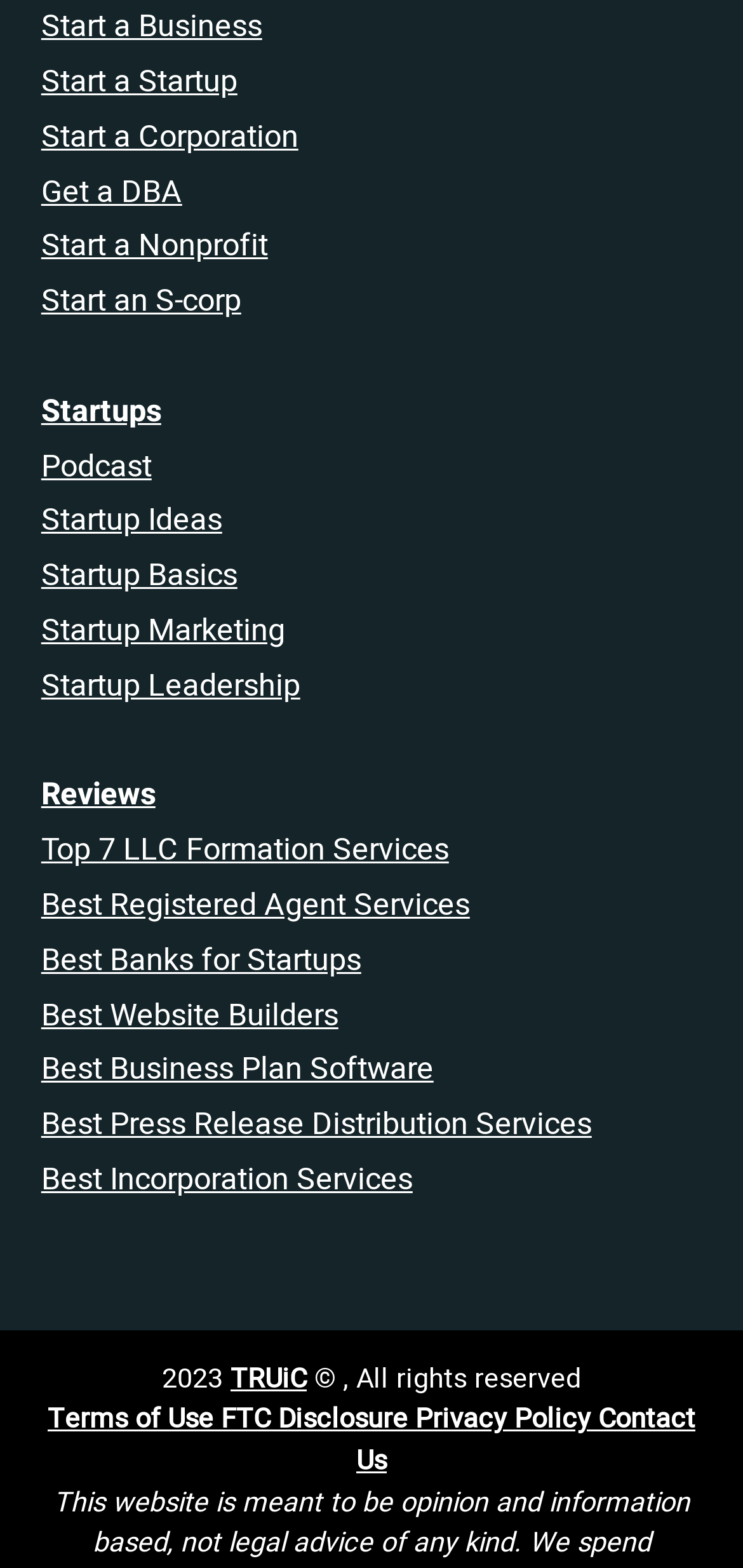Please determine the bounding box coordinates for the element with the description: "Startup Ideas".

[0.055, 0.318, 0.299, 0.347]